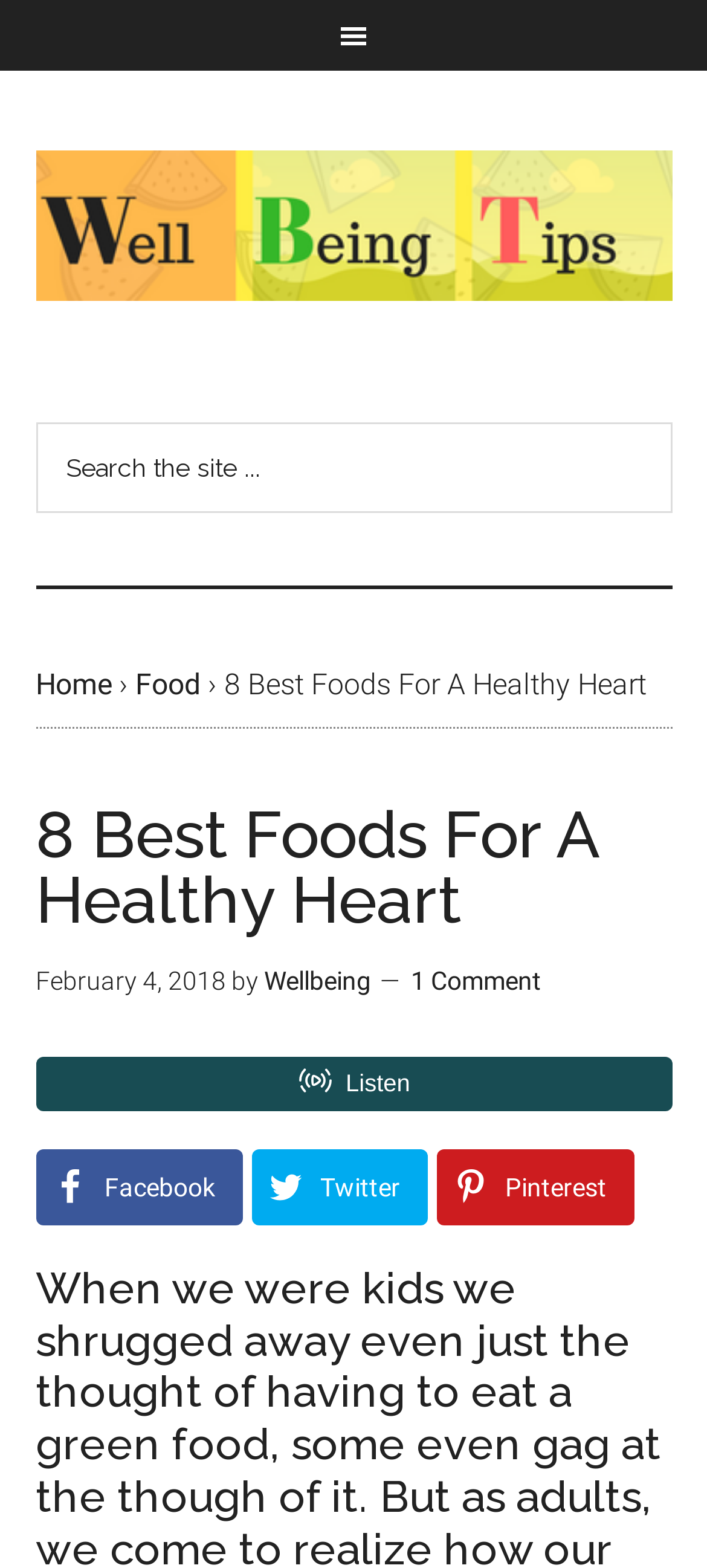Give a complete and precise description of the webpage's appearance.

The webpage is about "8 Best Foods For A Healthy Heart" and appears to be a blog post or article. At the top, there is a navigation menu with a link to "Well Being Tips" and a search bar with a search button. Below the navigation menu, there are links to "Home" and "Food" with a separator symbol "›" in between.

The main content of the webpage is a header section that spans the entire width of the page, containing the title "8 Best Foods For A Healthy Heart" and a timestamp "February 4, 2018" with the author's name "Wellbeing" and a link to "1 Comment". 

Below the header section, there is a button to "Listen" to the content, and an image is placed to the right of the button. The image is relatively small, taking up about 7% of the page's width.

At the bottom of the page, there are three social media links to Facebook, Twitter, and Pinterest, aligned horizontally and taking up about half of the page's width.

The overall structure of the webpage is divided into clear sections, with the navigation and search bar at the top, the main content in the middle, and the social media links at the bottom.